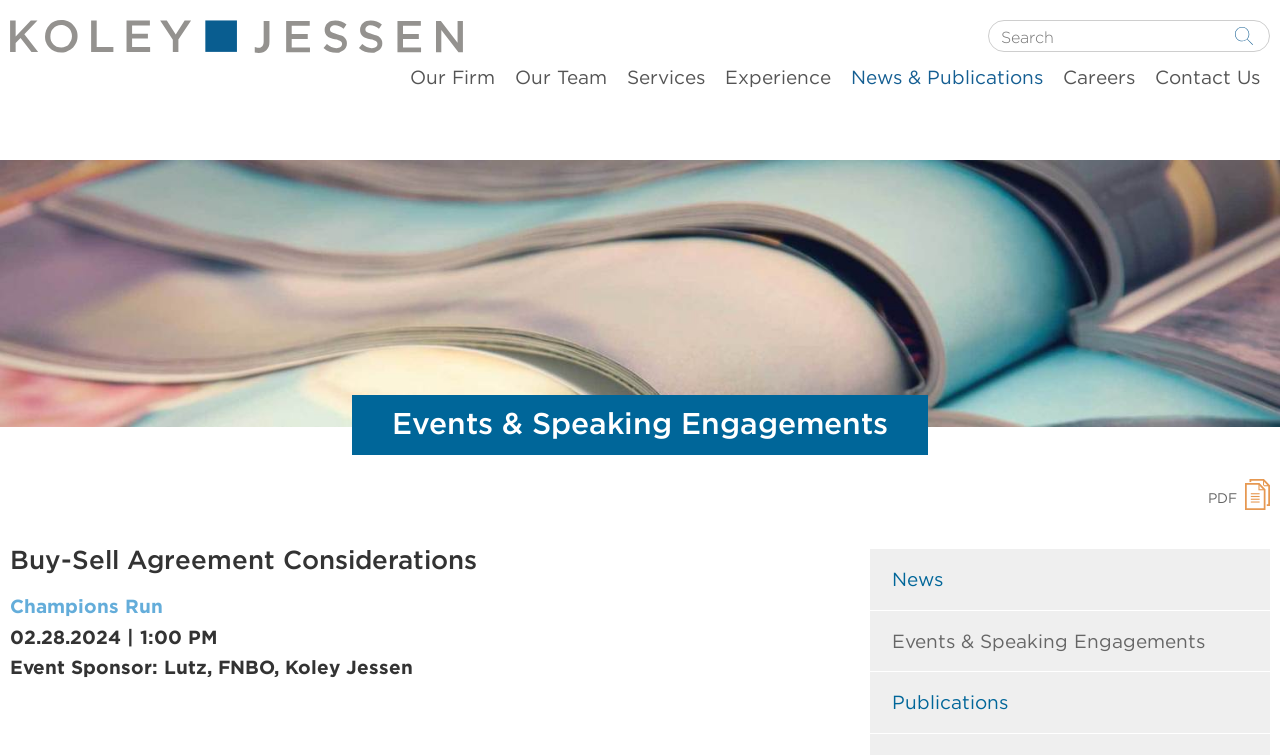What is the event sponsor of the 'Champions Run' event?
Based on the image, provide your answer in one word or phrase.

Lutz, FNBO, Koley Jessen